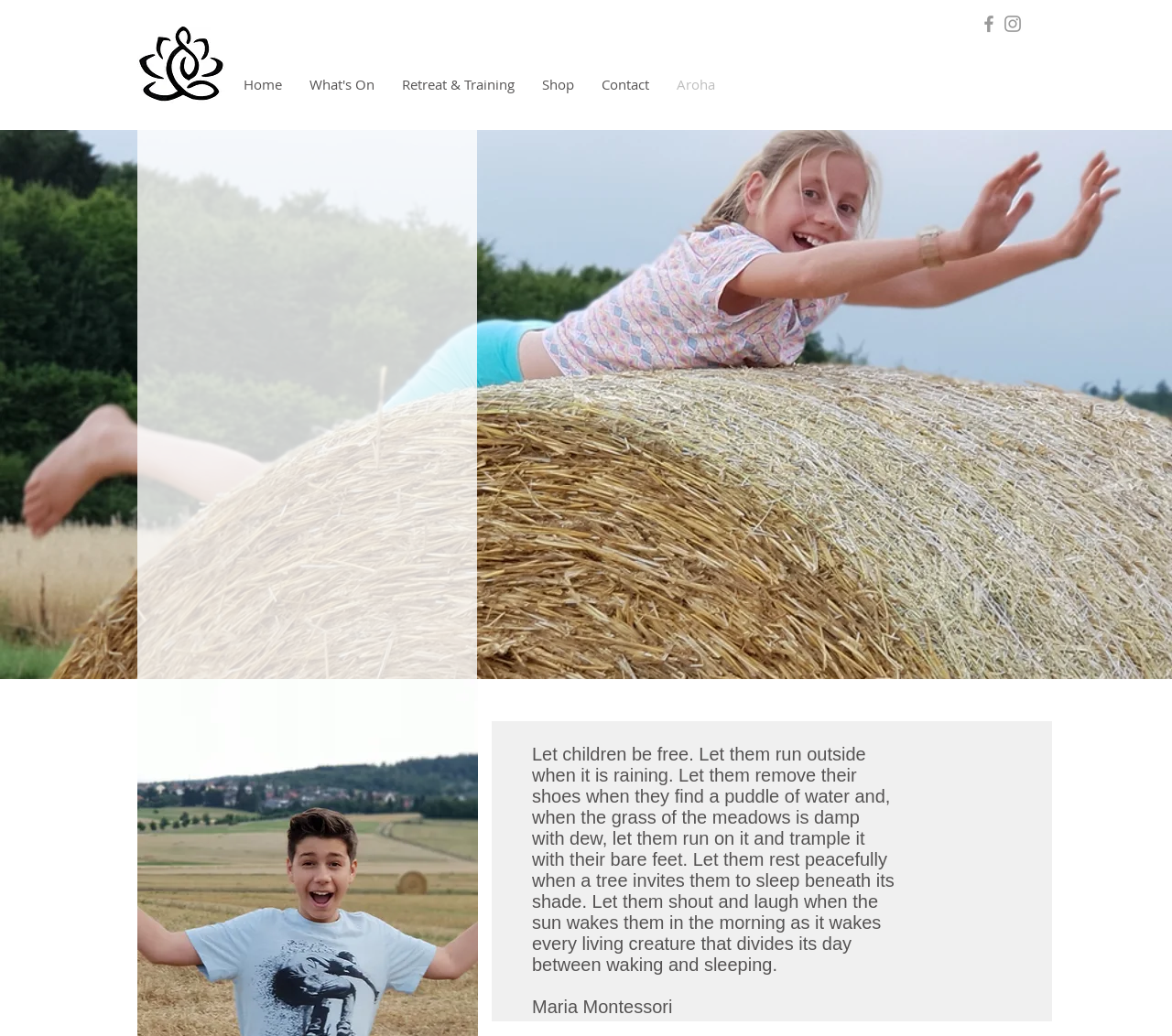Create a detailed narrative of the webpage’s visual and textual elements.

The webpage is about Aroha and Stellayoga, with a prominent logo image at the top left corner. Below the logo, there is a navigation menu with five links: Home, What's On, Retreat & Training, Shop, and Contact, which are aligned horizontally and take up about half of the screen width. 

To the right of the navigation menu, there is a link to Aroha. At the top right corner, there is a social bar with two links, each represented by a grey icon, one for Facebook and one for Instagram.

The main content of the webpage is divided into four sections. The first section has a heading that quotes John F Kennedy, saying "Children are the worlds most valuable resource." The second section has a blank heading, and the third section has a heading with another quote from John F Kennedy. The fourth and main section has a long quote from Maria Montessori, which takes up most of the screen space. The quote is about letting children be free and enjoying nature.